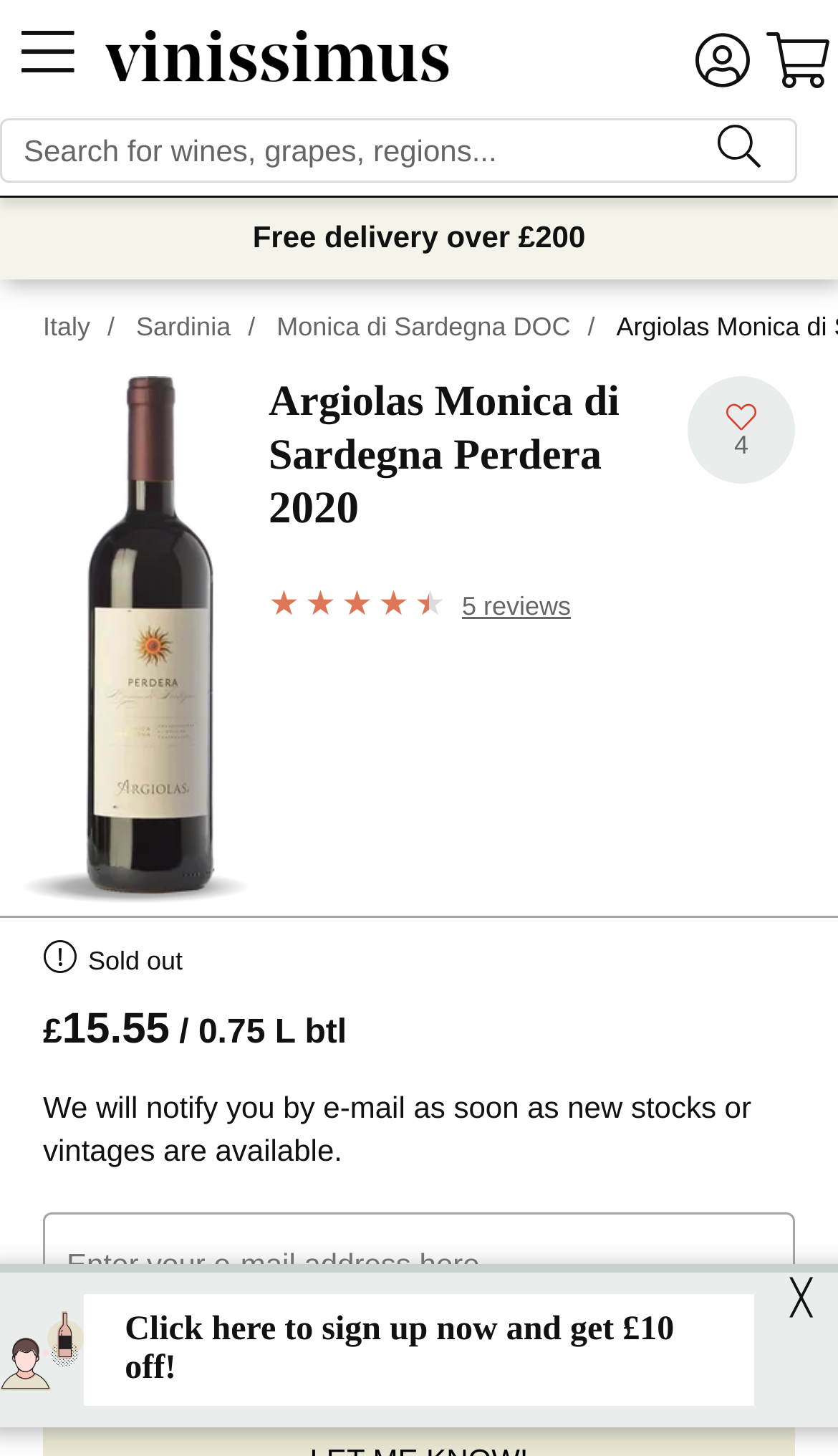Could you locate the bounding box coordinates for the section that should be clicked to accomplish this task: "View cart".

[0.913, 0.016, 0.99, 0.065]